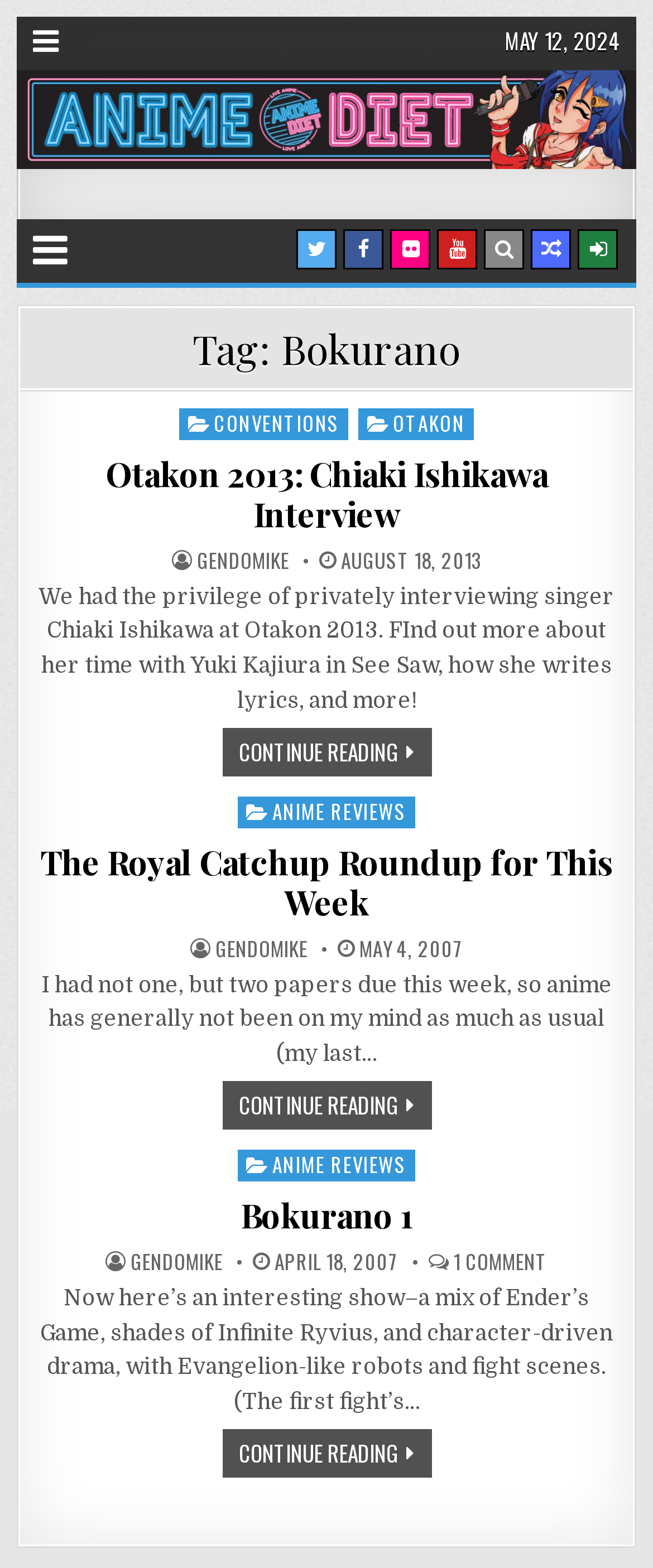Use a single word or phrase to answer the question:
What is the name of the anime reviewed in the article 'Bokurano 1'?

Bokurano